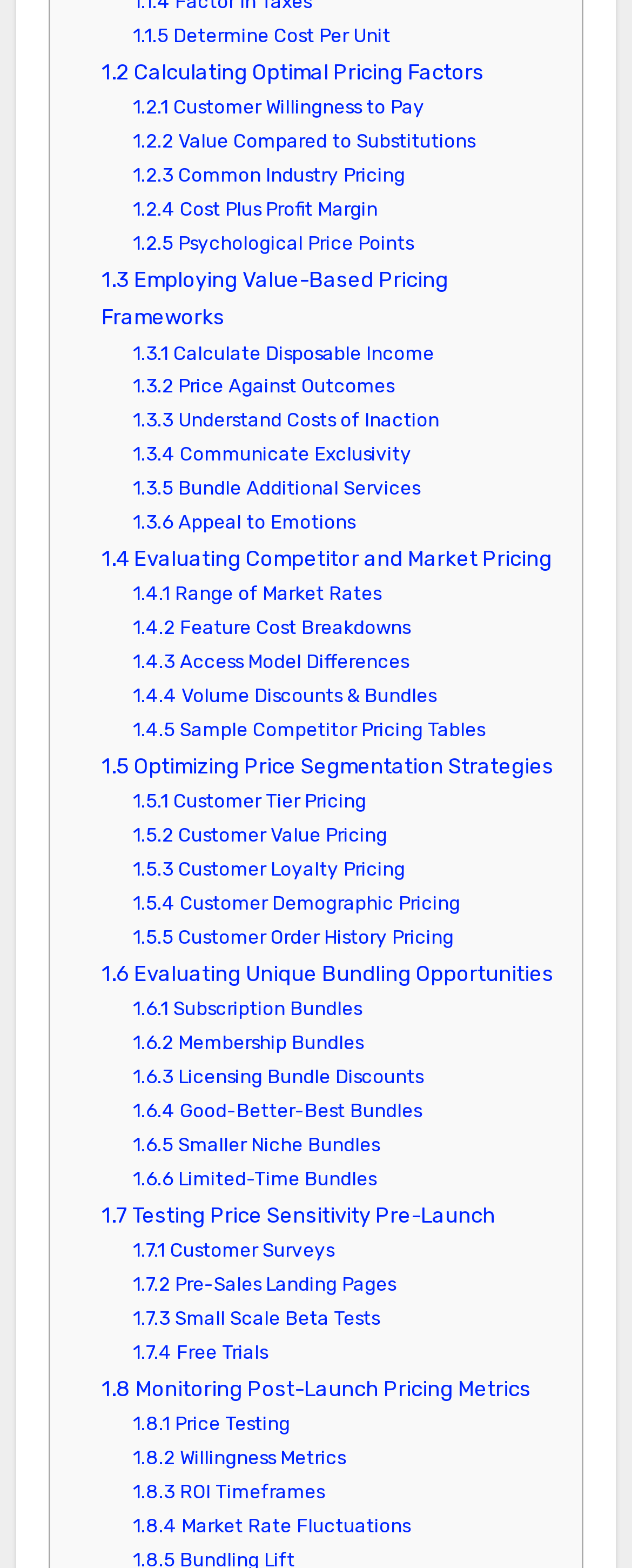Respond to the question below with a concise word or phrase:
How many links are under 'Optimizing Price Segmentation Strategies'?

5